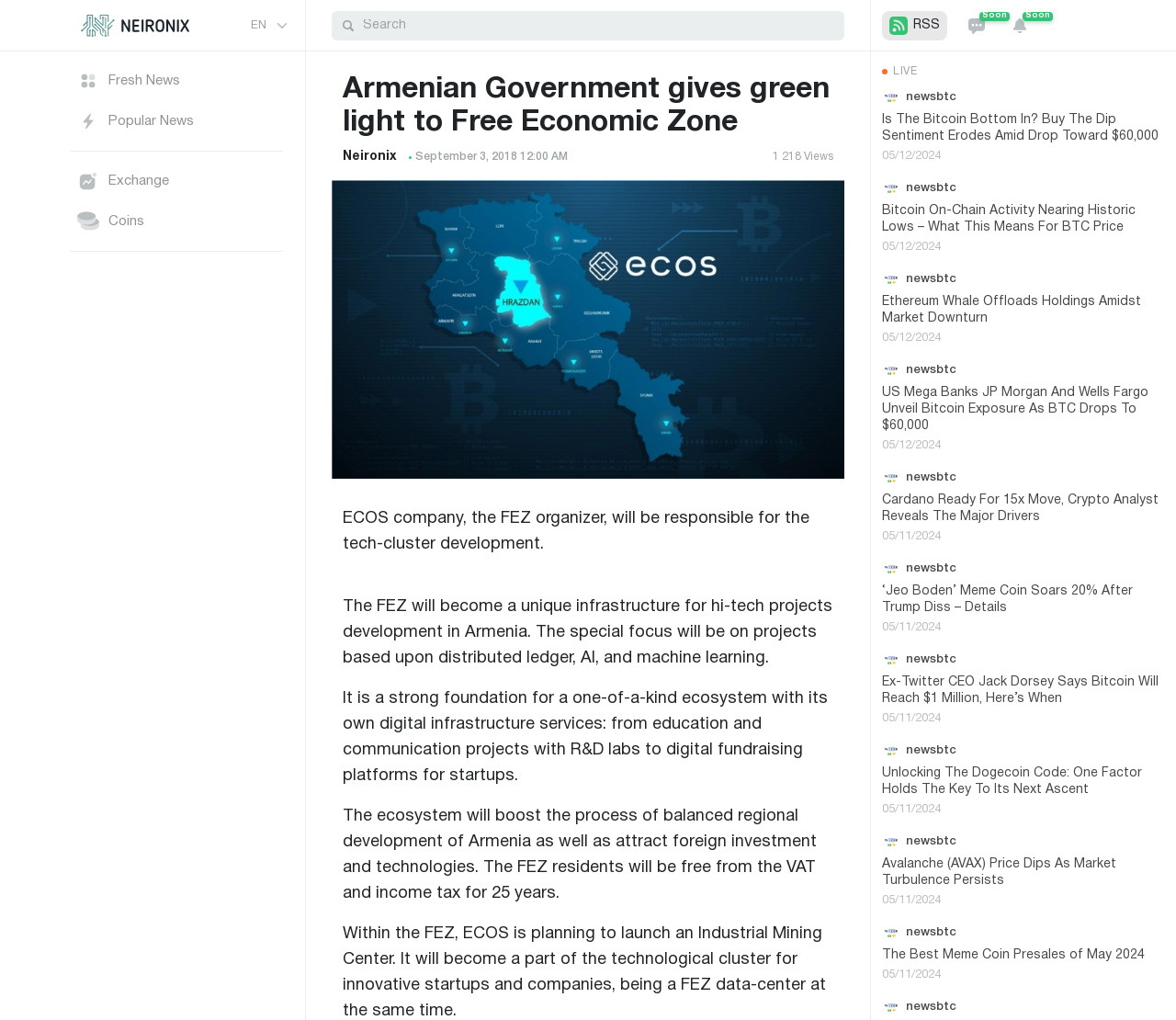What is the name of the company responsible for the tech-cluster development?
Give a one-word or short-phrase answer derived from the screenshot.

ECOS